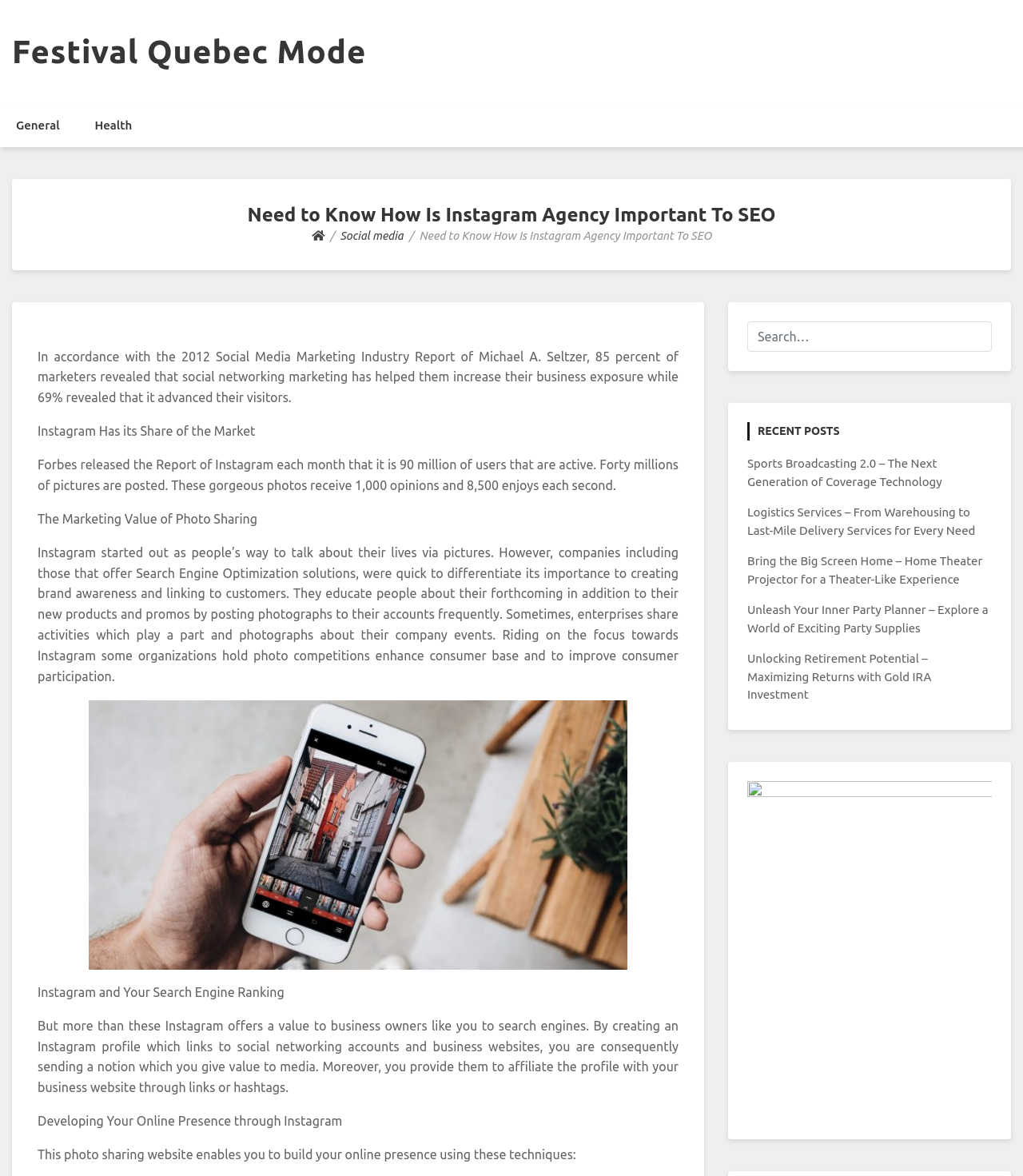Identify the bounding box coordinates of the area you need to click to perform the following instruction: "Read recent post about Sports Broadcasting 2.0".

[0.73, 0.388, 0.921, 0.415]